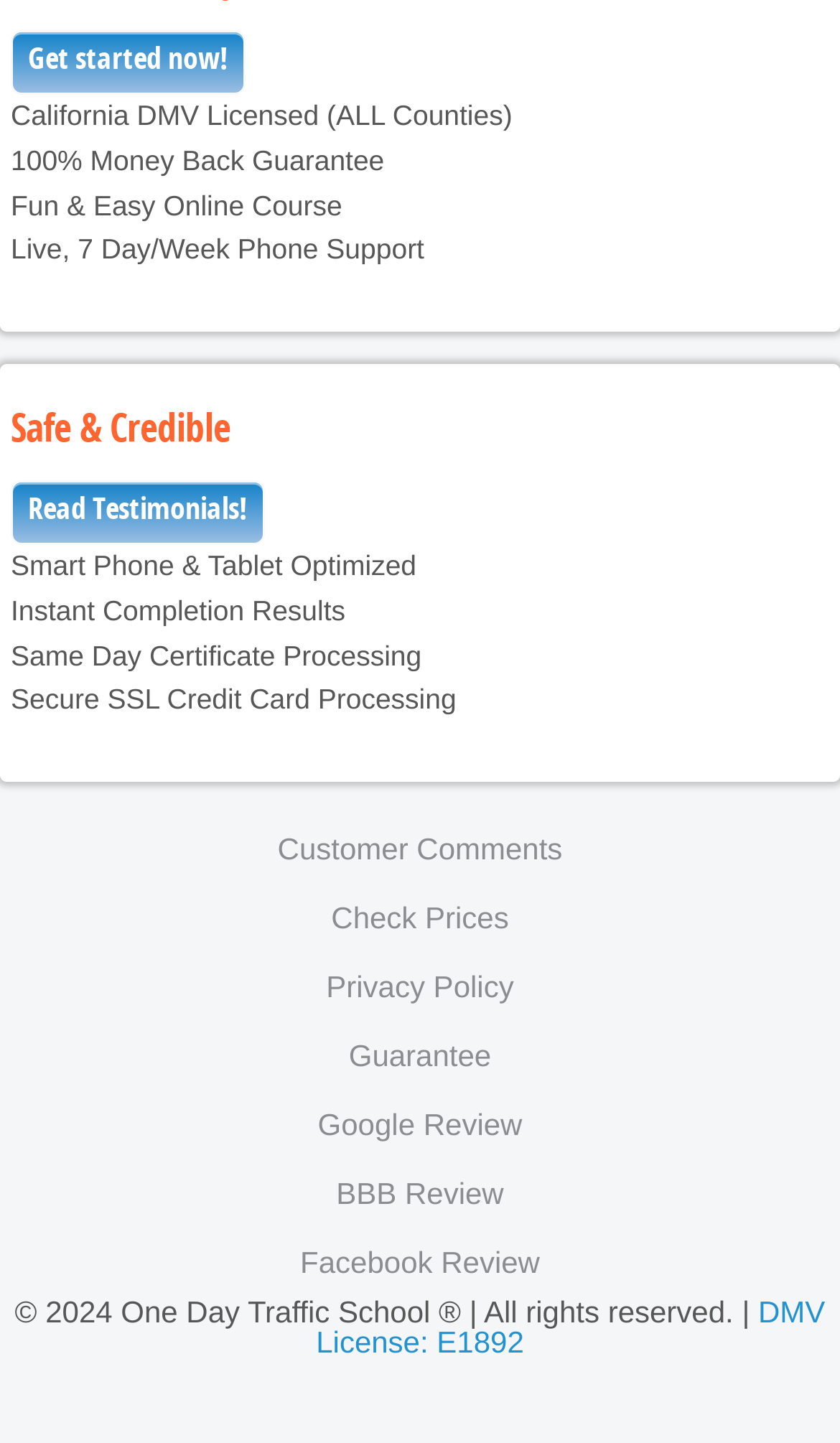Show me the bounding box coordinates of the clickable region to achieve the task as per the instruction: "View privacy policy".

[0.026, 0.66, 0.974, 0.708]